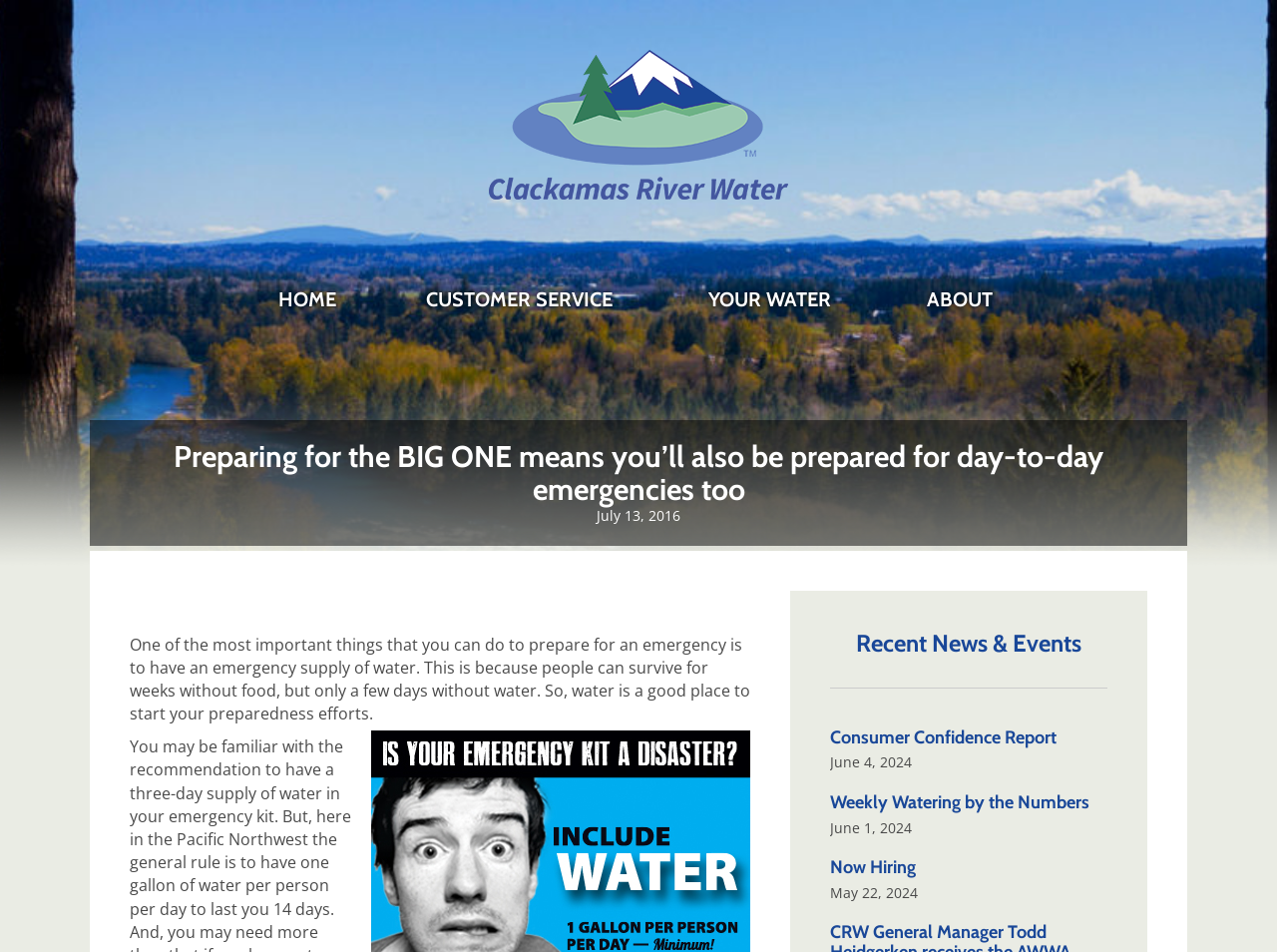Can you determine the bounding box coordinates of the area that needs to be clicked to fulfill the following instruction: "read about preparing for the big one"?

[0.086, 0.462, 0.914, 0.531]